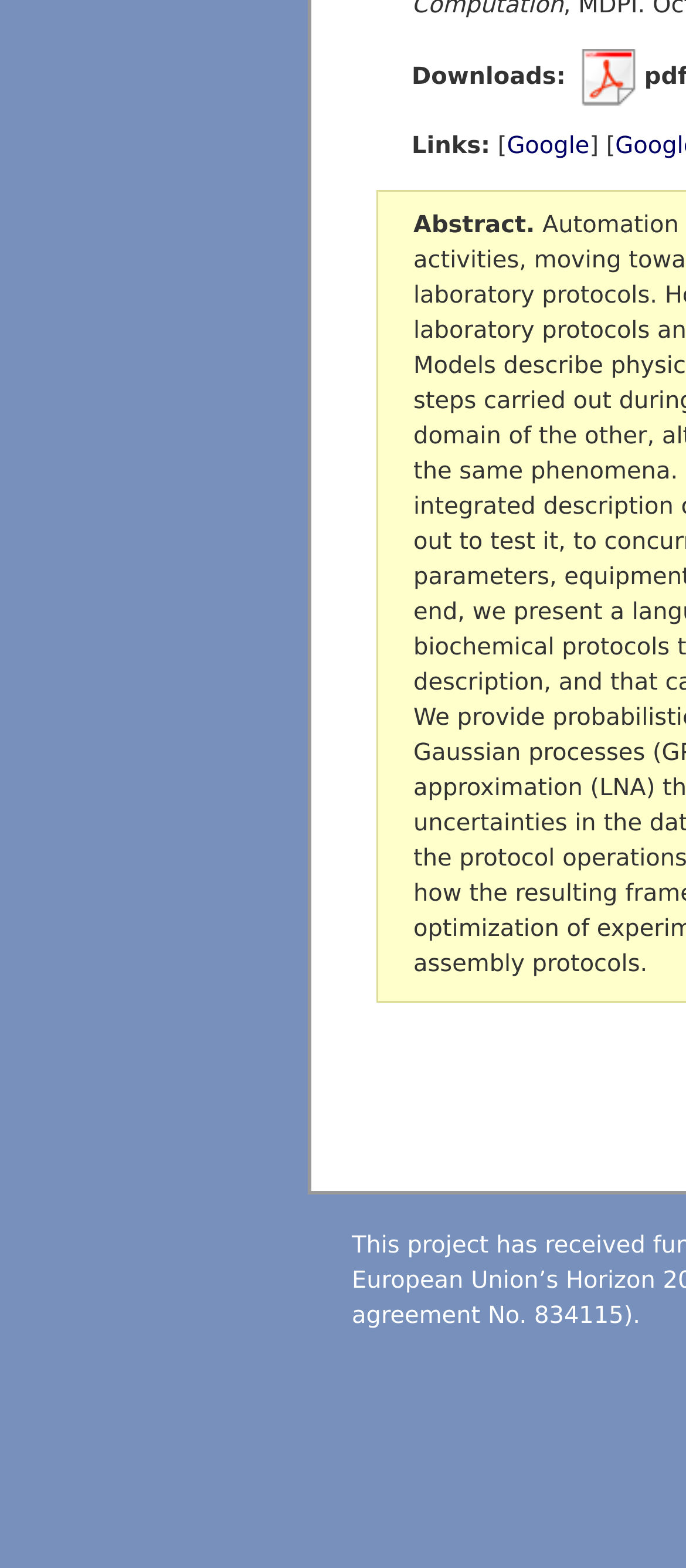Determine the bounding box coordinates for the UI element with the following description: "Google". The coordinates should be four float numbers between 0 and 1, represented as [left, top, right, bottom].

[0.739, 0.085, 0.859, 0.102]